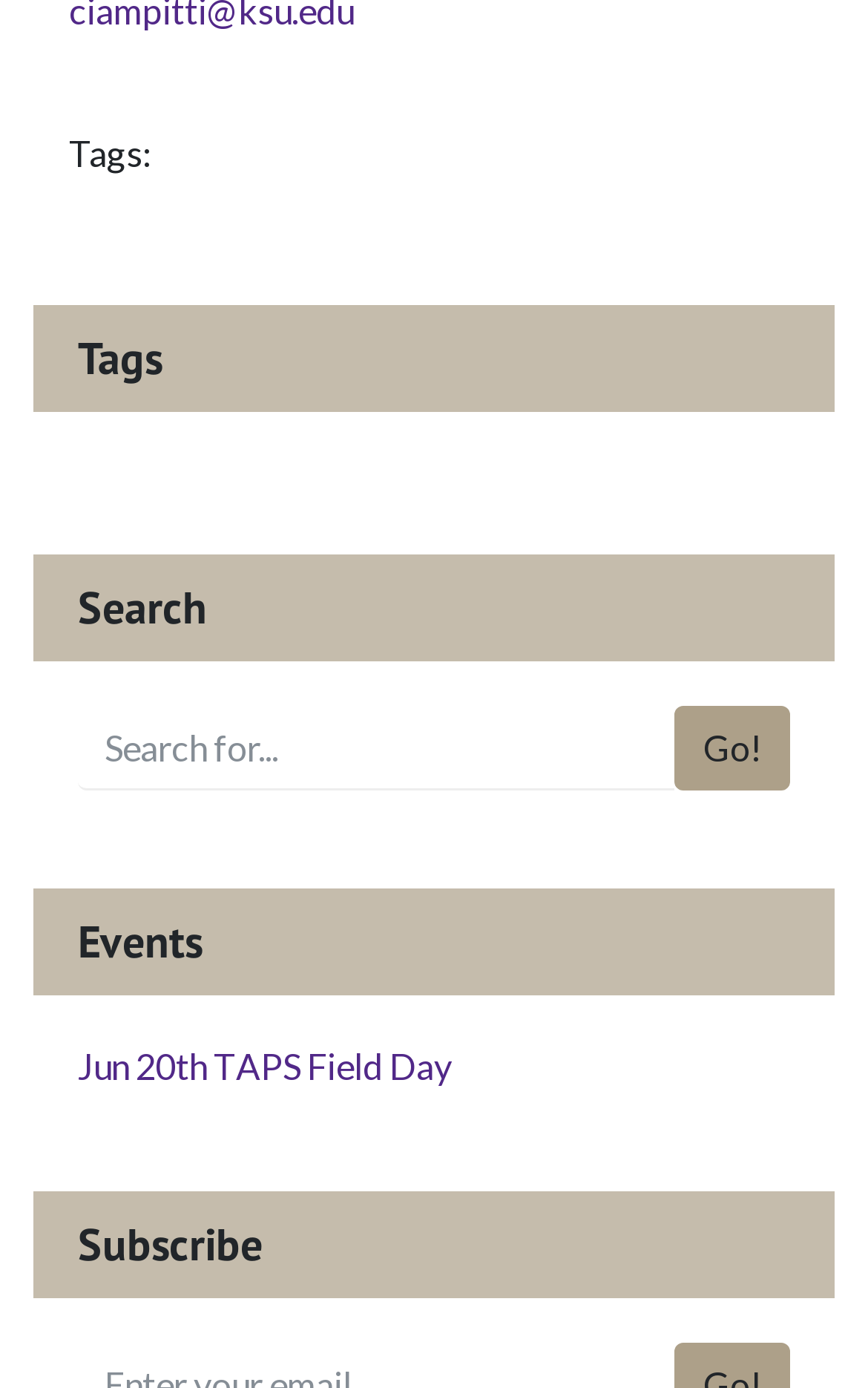How many headings are on the webpage?
Kindly offer a comprehensive and detailed response to the question.

There are four headings on the webpage: 'Tags', 'Search', 'Events', and 'Subscribe', which can be identified by their element types and OCR text.